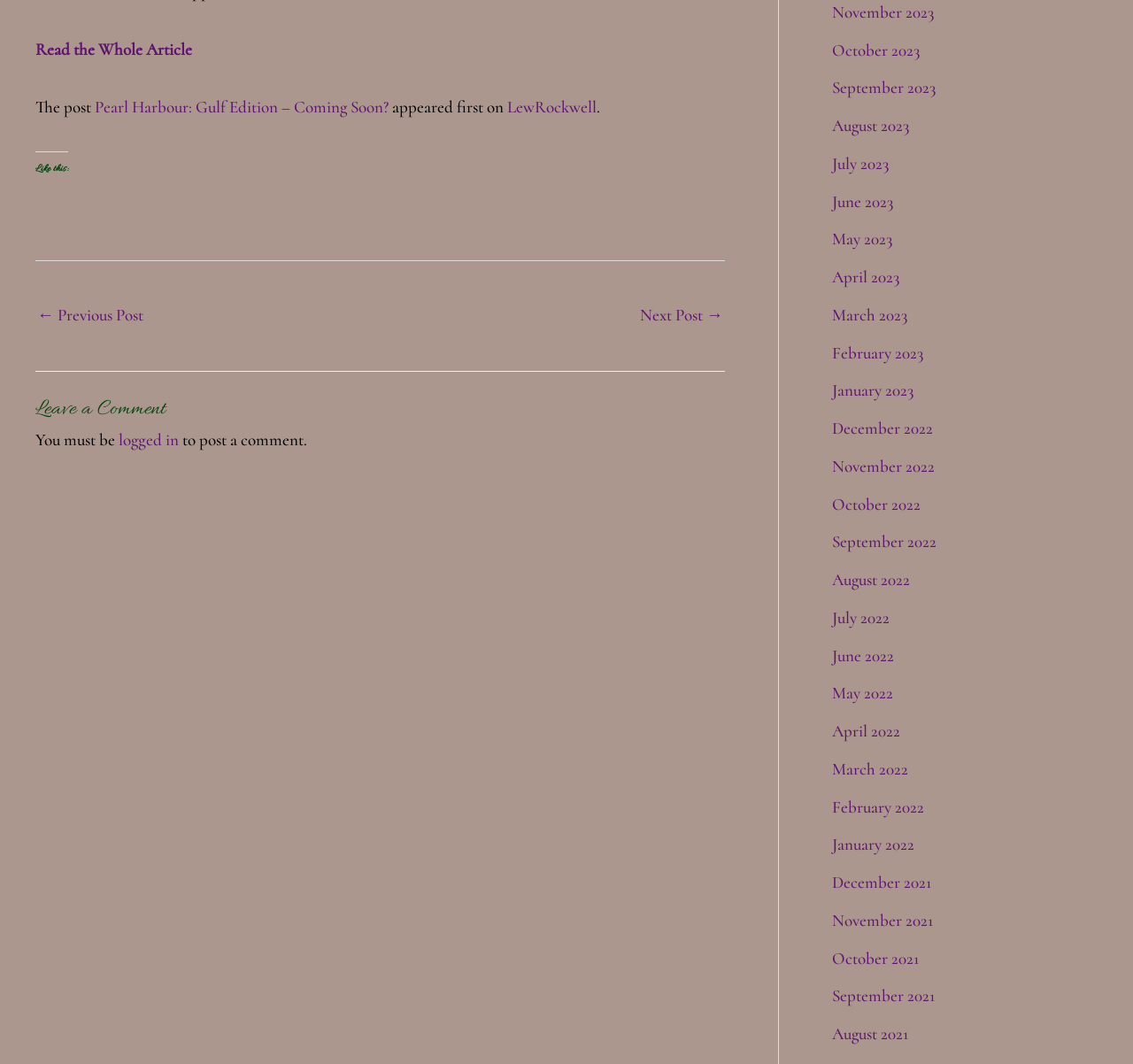Respond to the following query with just one word or a short phrase: 
What is the title of the post?

Pearl Harbour: Gulf Edition – Coming Soon?